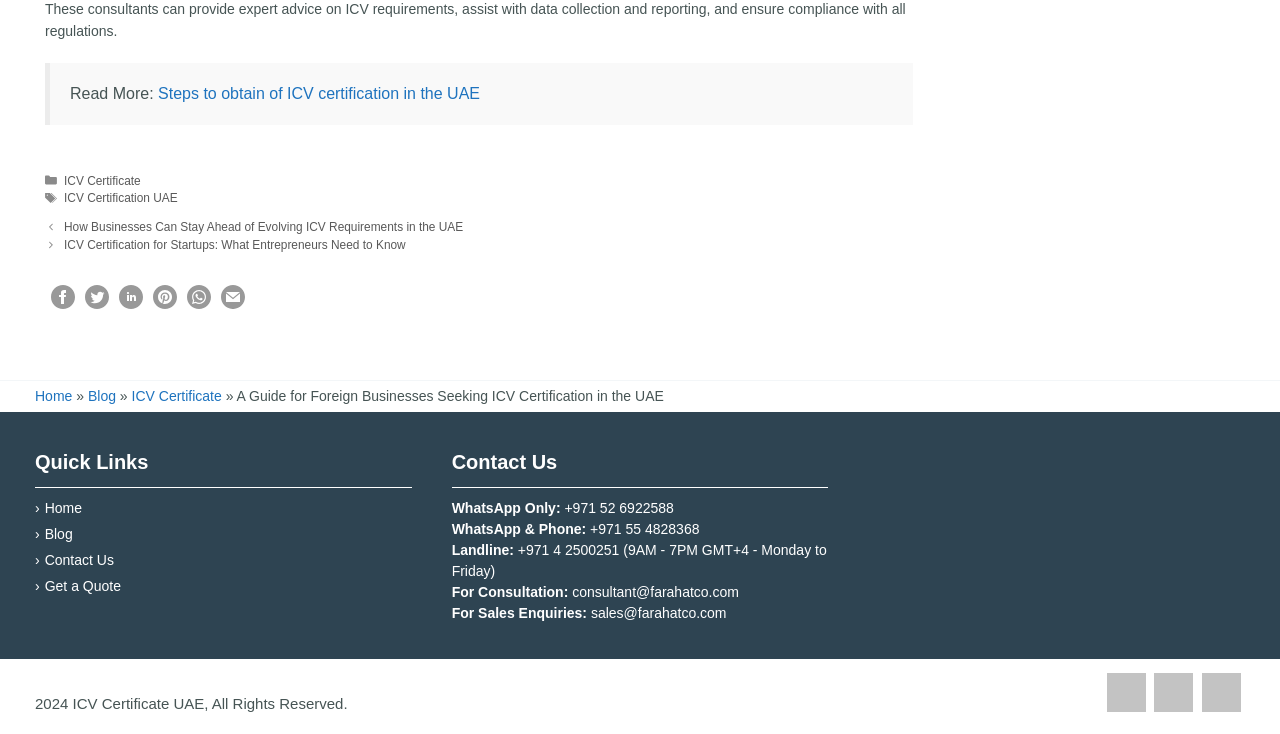What are the contact methods provided?
Please give a detailed and thorough answer to the question, covering all relevant points.

The contact methods provided can be found in the 'Contact Us' section, which includes WhatsApp numbers, phone numbers, a landline number, and email addresses for consultation and sales enquiries.